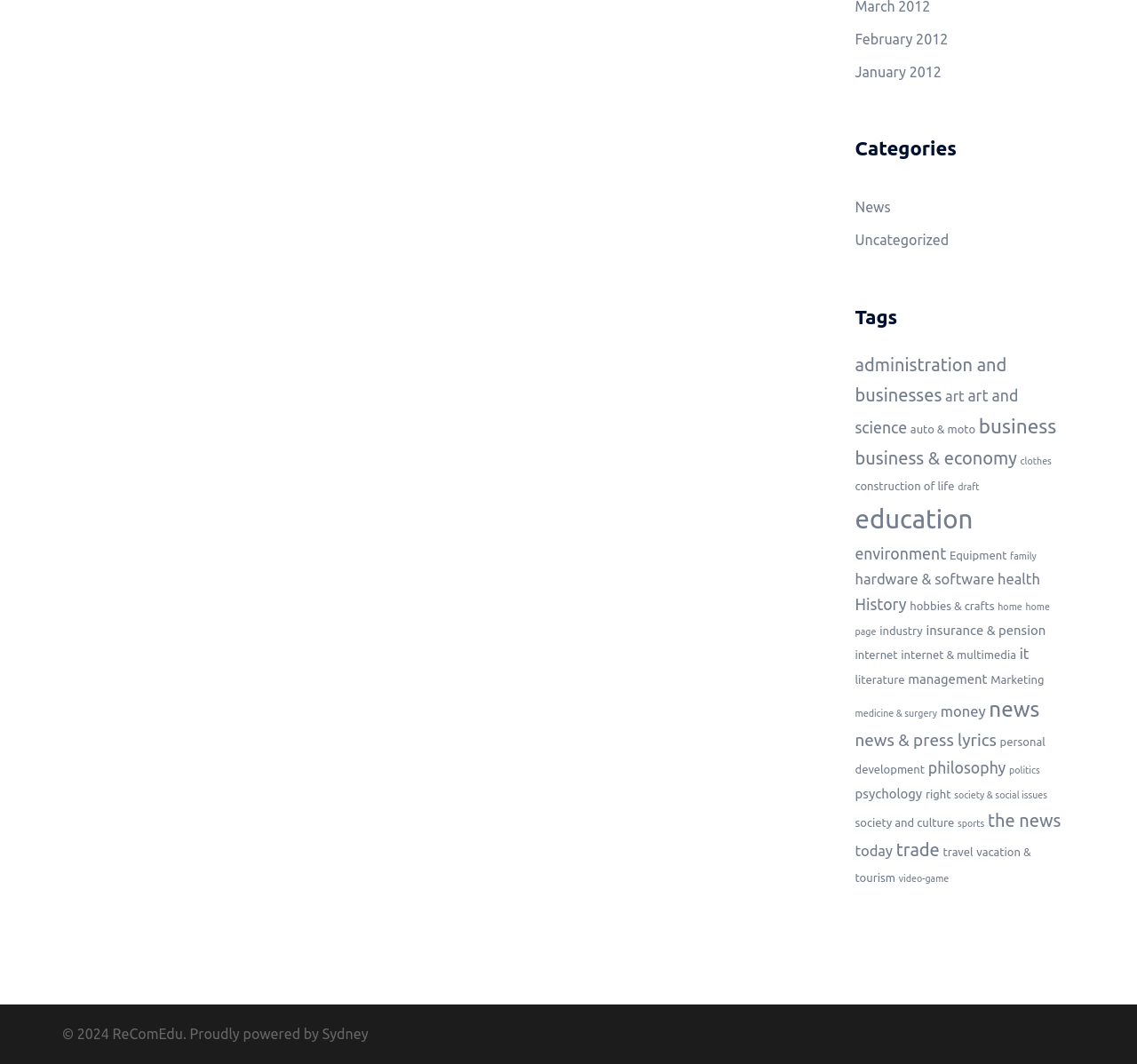Using the webpage screenshot and the element description hardware & software, determine the bounding box coordinates. Specify the coordinates in the format (top-left x, top-left y, bottom-right x, bottom-right y) with values ranging from 0 to 1.

[0.752, 0.536, 0.875, 0.551]